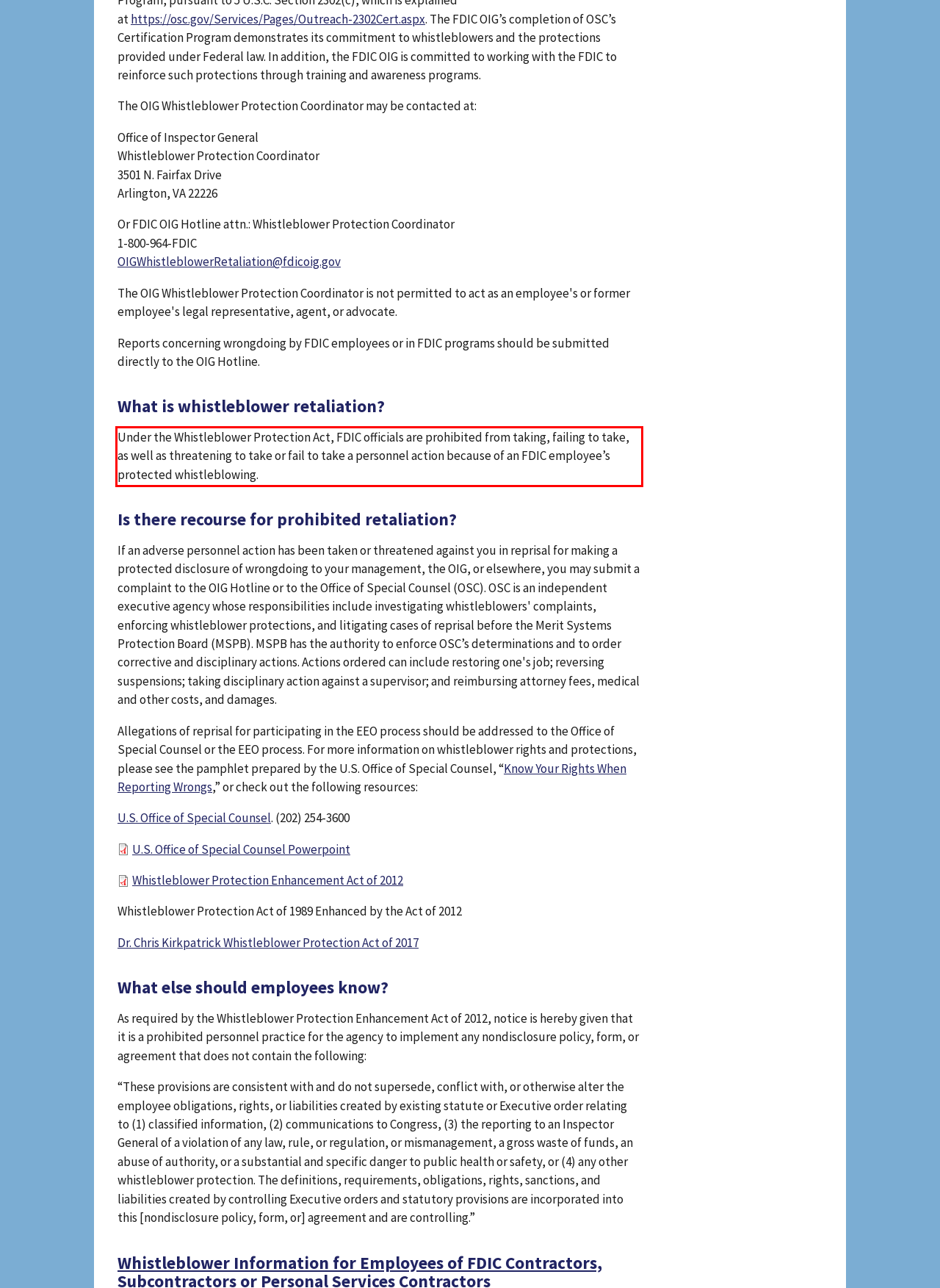Look at the screenshot of the webpage, locate the red rectangle bounding box, and generate the text content that it contains.

Under the Whistleblower Protection Act, FDIC officials are prohibited from taking, failing to take, as well as threatening to take or fail to take a personnel action because of an FDIC employee’s protected whistleblowing.